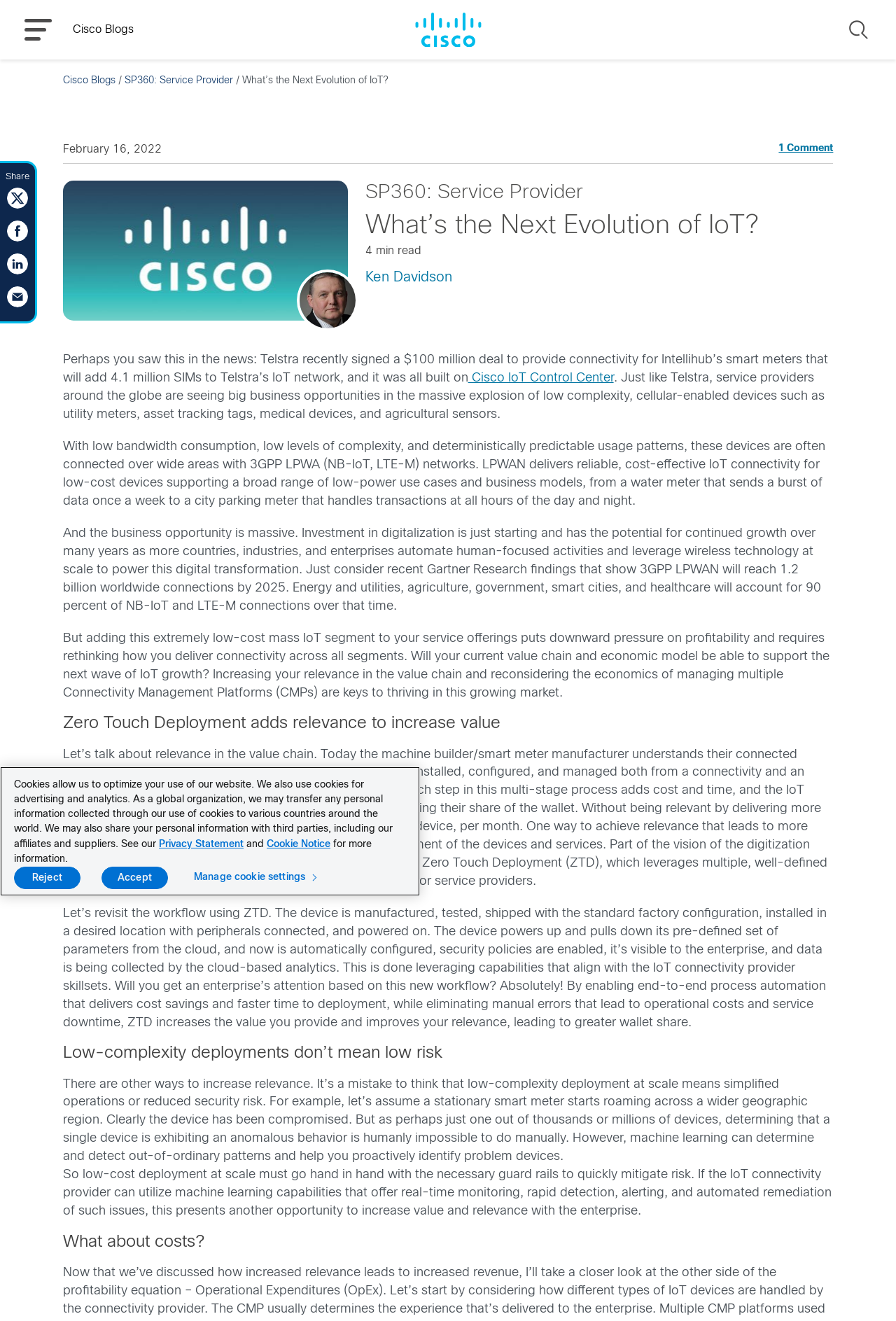Please identify the webpage's heading and generate its text content.

What’s the Next Evolution of IoT?